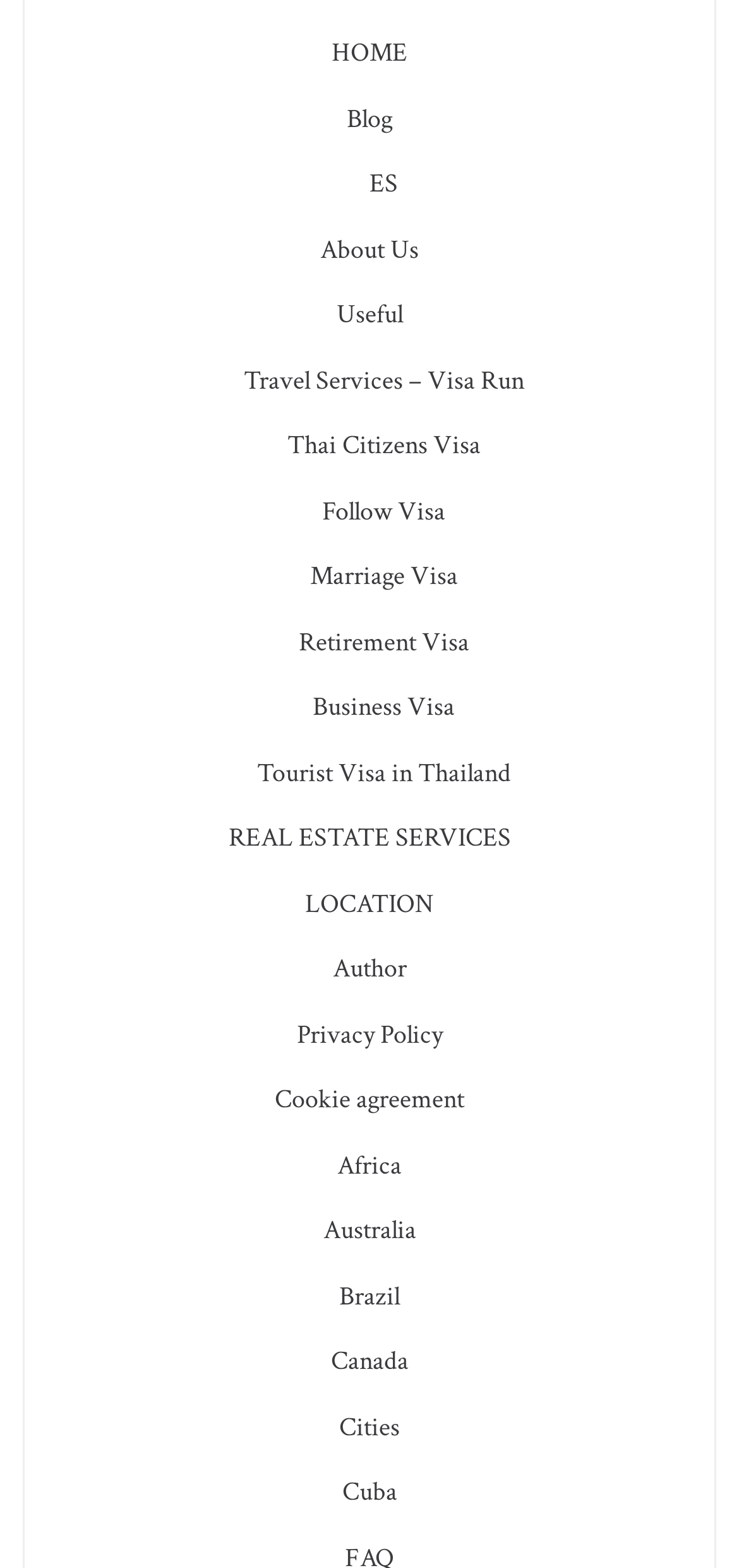Select the bounding box coordinates of the element I need to click to carry out the following instruction: "explore real estate services".

[0.309, 0.524, 0.691, 0.546]